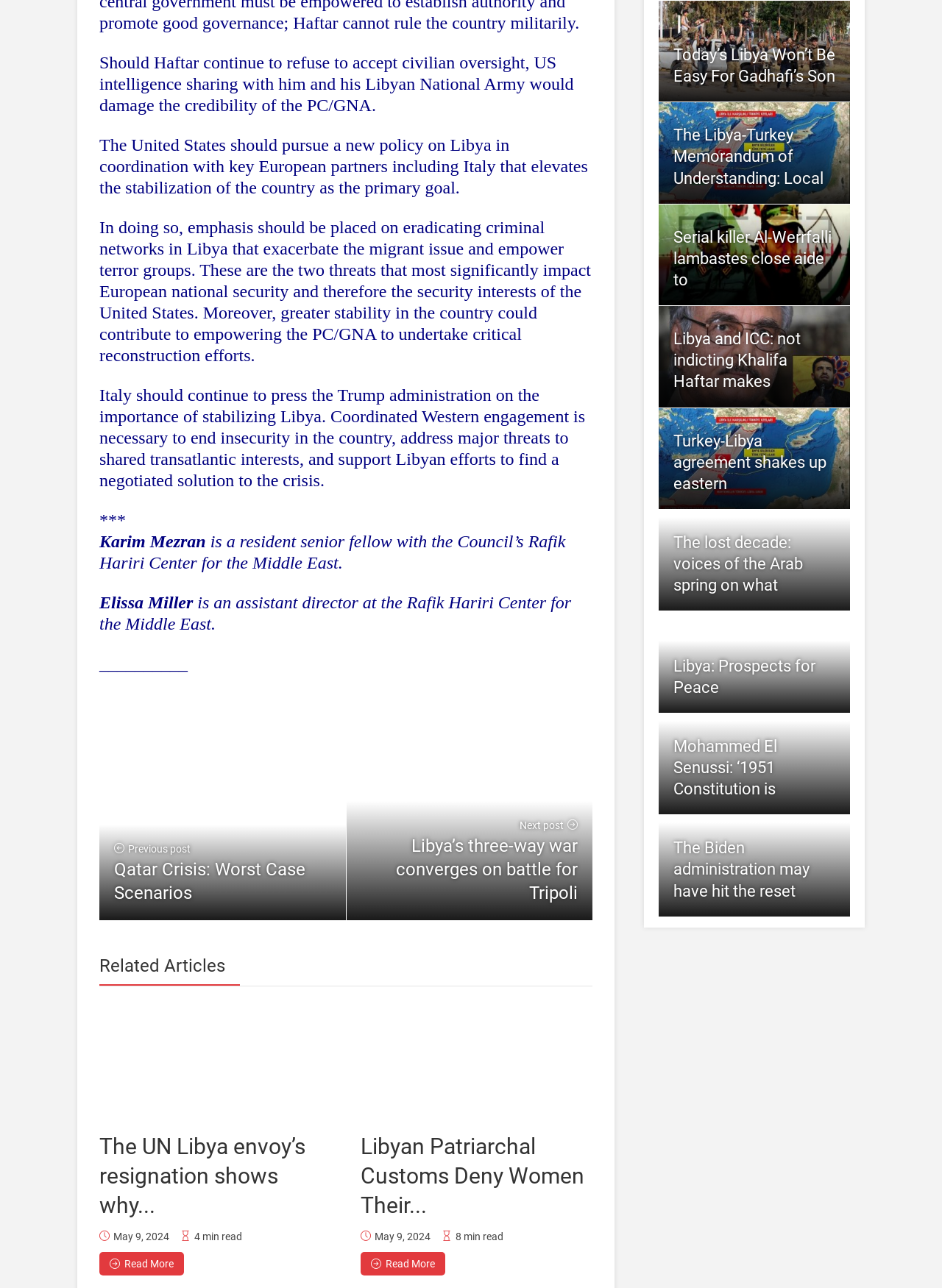How many links are there in the 'Related Articles' section?
From the image, respond with a single word or phrase.

4